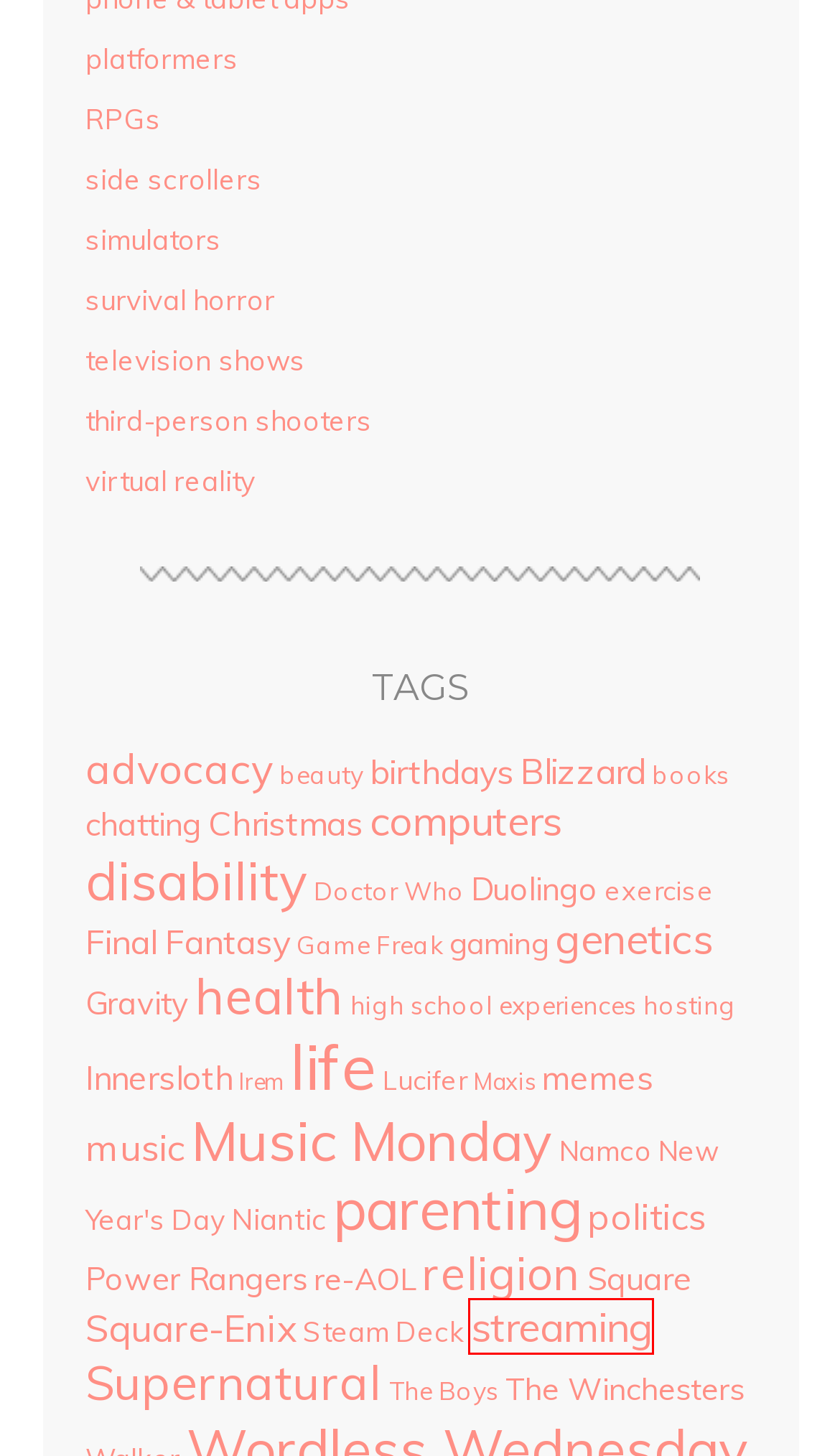Look at the screenshot of a webpage where a red rectangle bounding box is present. Choose the webpage description that best describes the new webpage after clicking the element inside the red bounding box. Here are the candidates:
A. Steam Deck | serah[DOT]nu
B. Square-Enix | serah[DOT]nu
C. virtual reality | serah[DOT]nu
D. Blizzard | serah[DOT]nu
E. streaming | serah[DOT]nu
F. Maxis | serah[DOT]nu
G. life | serah[DOT]nu
H. Gravity | serah[DOT]nu

E